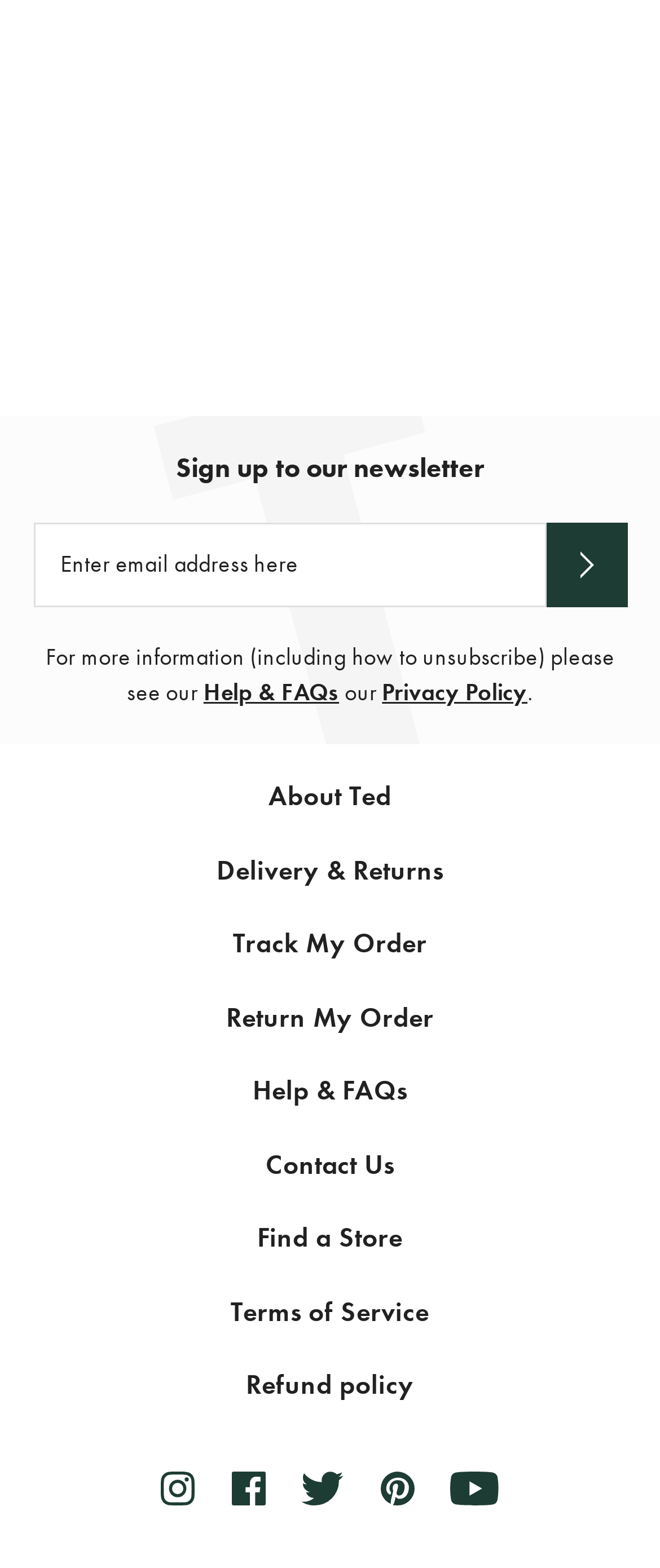Given the following UI element description: "About Ted", find the bounding box coordinates in the webpage screenshot.

[0.407, 0.495, 0.593, 0.521]